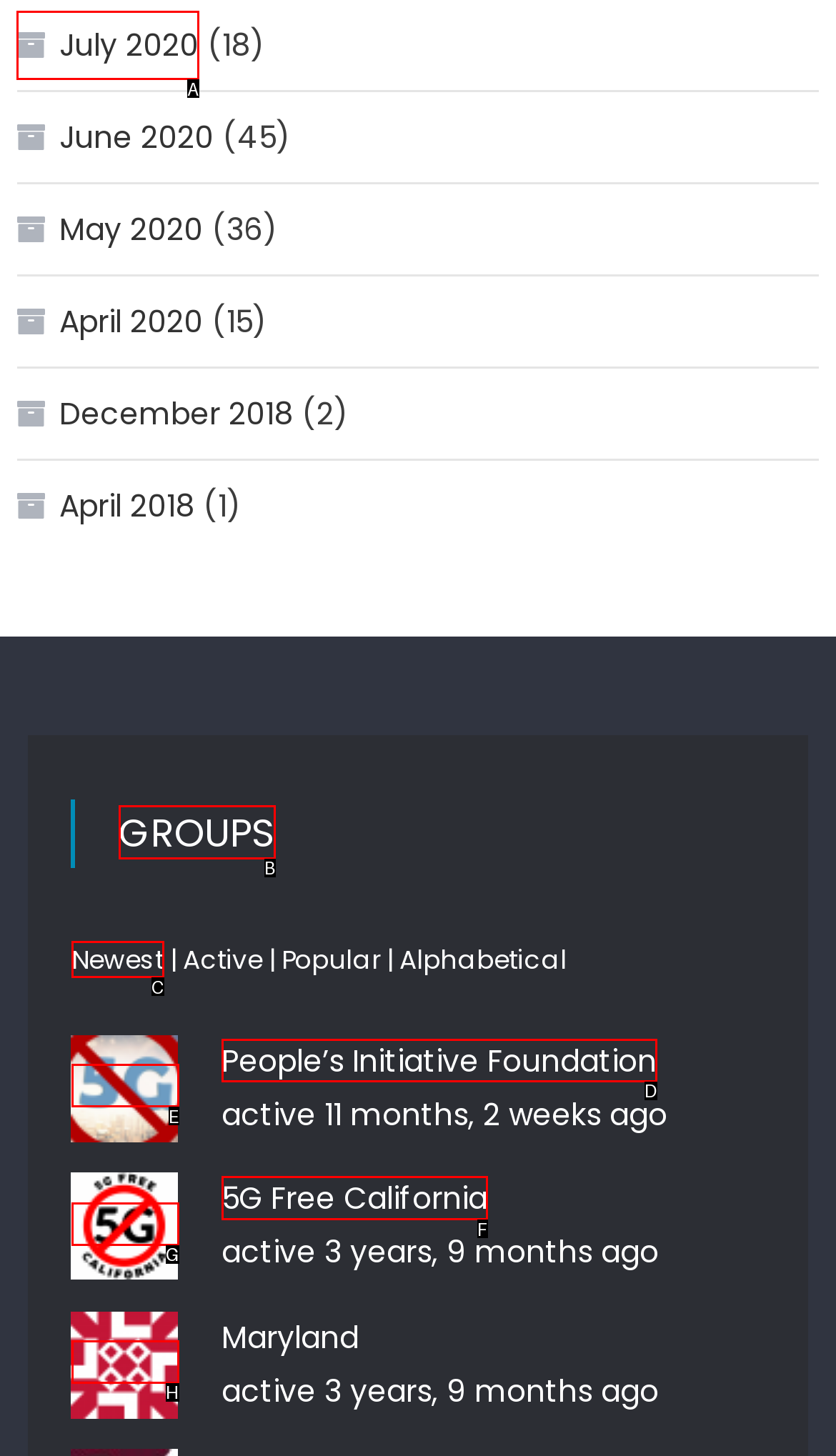Determine the letter of the UI element that you need to click to perform the task: View 5G Free California.
Provide your answer with the appropriate option's letter.

F